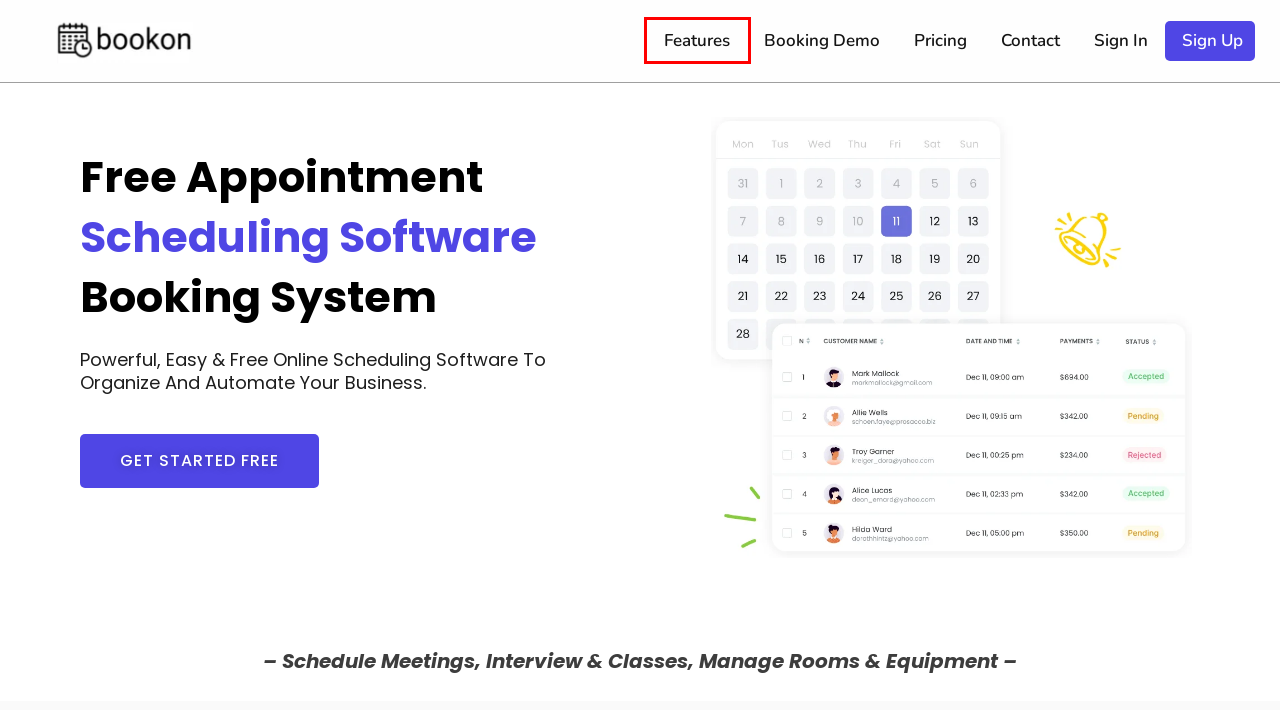Review the webpage screenshot and focus on the UI element within the red bounding box. Select the best-matching webpage description for the new webpage that follows after clicking the highlighted element. Here are the candidates:
A. Appointment Scheduling Features - Powerful & Free | BookOn
B. Sign in | BookOn
C. Documentation | BookOn
D. Contact Us | BookOn
E. Free Online Scheduling Booking Software | Sign up
F. Businesses We Serve | BookOn
G. Appointment Scheduling Booking System Integration | BookOn
H. Pricing | BookOn

A